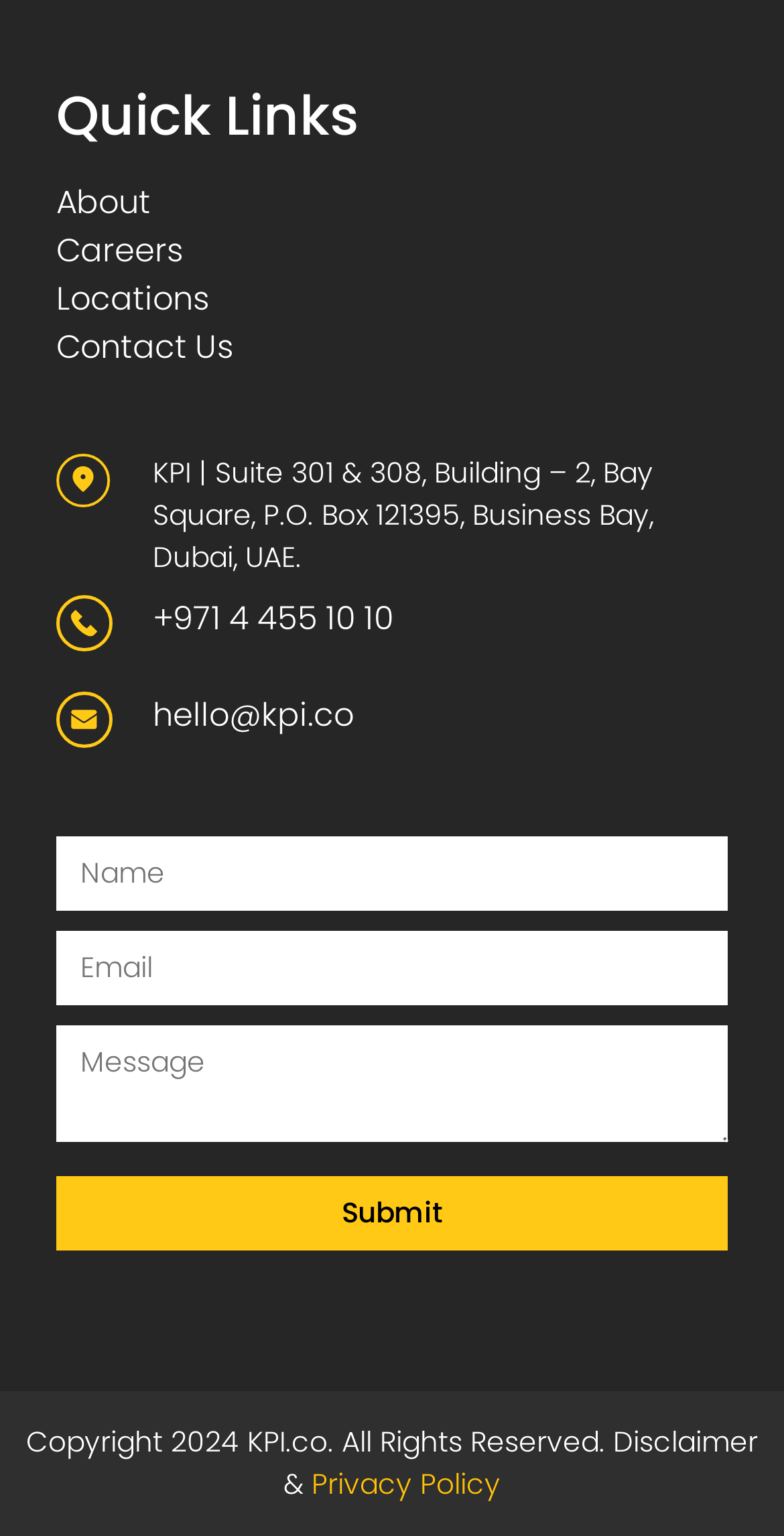Please identify the bounding box coordinates of the element on the webpage that should be clicked to follow this instruction: "Click on About". The bounding box coordinates should be given as four float numbers between 0 and 1, formatted as [left, top, right, bottom].

[0.072, 0.116, 0.192, 0.146]